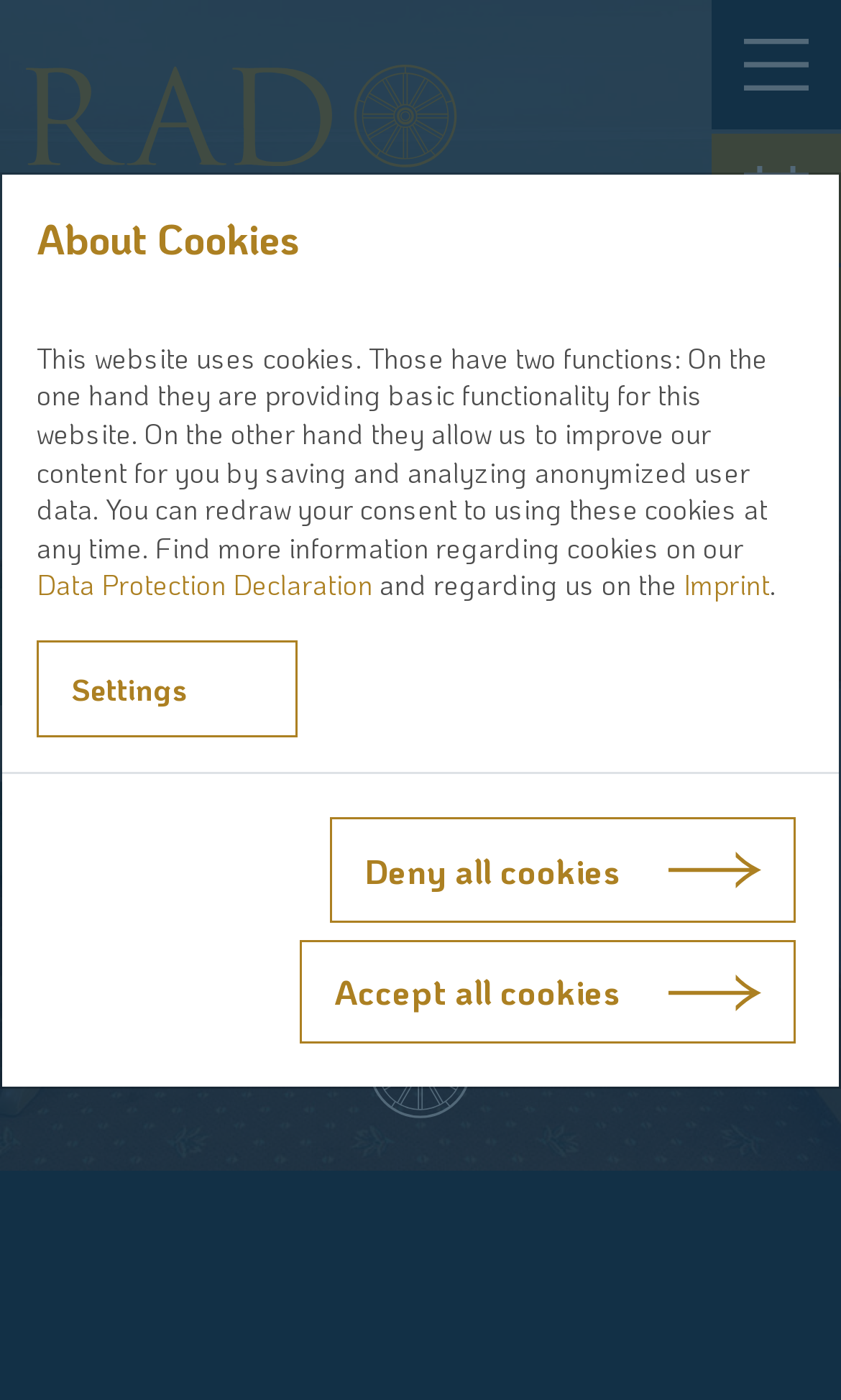Identify the bounding box coordinates for the UI element described as: "Booking".

[0.846, 0.095, 1.0, 0.188]